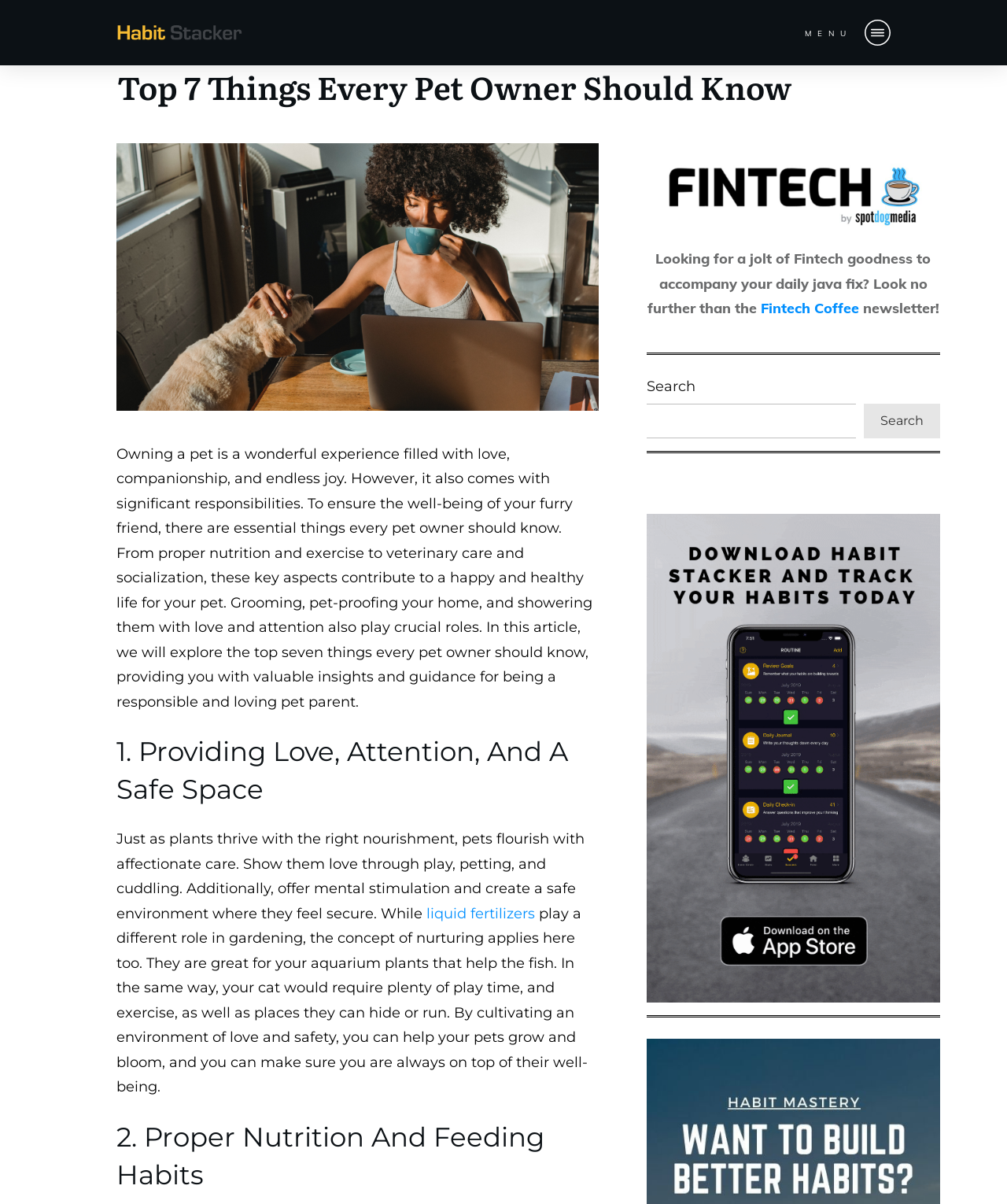Analyze and describe the webpage in a detailed narrative.

The webpage is about pet care and ownership, with a focus on the responsibilities that come with having a furry friend. At the top, there is a menu link and a search bar, allowing users to navigate the website and find specific content. Below this, there is a heading that reads "Top 7 Things Every Pet Owner Should Know" and a link with the same text.

To the right of the heading, there is a figure with a link, and below this, there is a paragraph of text that introduces the topic of pet care and the importance of providing love, attention, and a safe space for pets. This text is followed by a heading that reads "1. Providing Love, Attention, And A Safe Space" and another paragraph of text that expands on this topic.

The webpage also features several links and images throughout, including a link to a newsletter called "Fintech Coffee" and an image with a link to download "Habit Stacker". There are also social media links at the bottom of the page, allowing users to share the content with their friends.

In terms of layout, the webpage has a clear structure, with headings and paragraphs of text organized in a logical and easy-to-follow manner. The use of images and links adds visual interest and provides additional resources for users. Overall, the webpage appears to be a informative and helpful resource for pet owners.